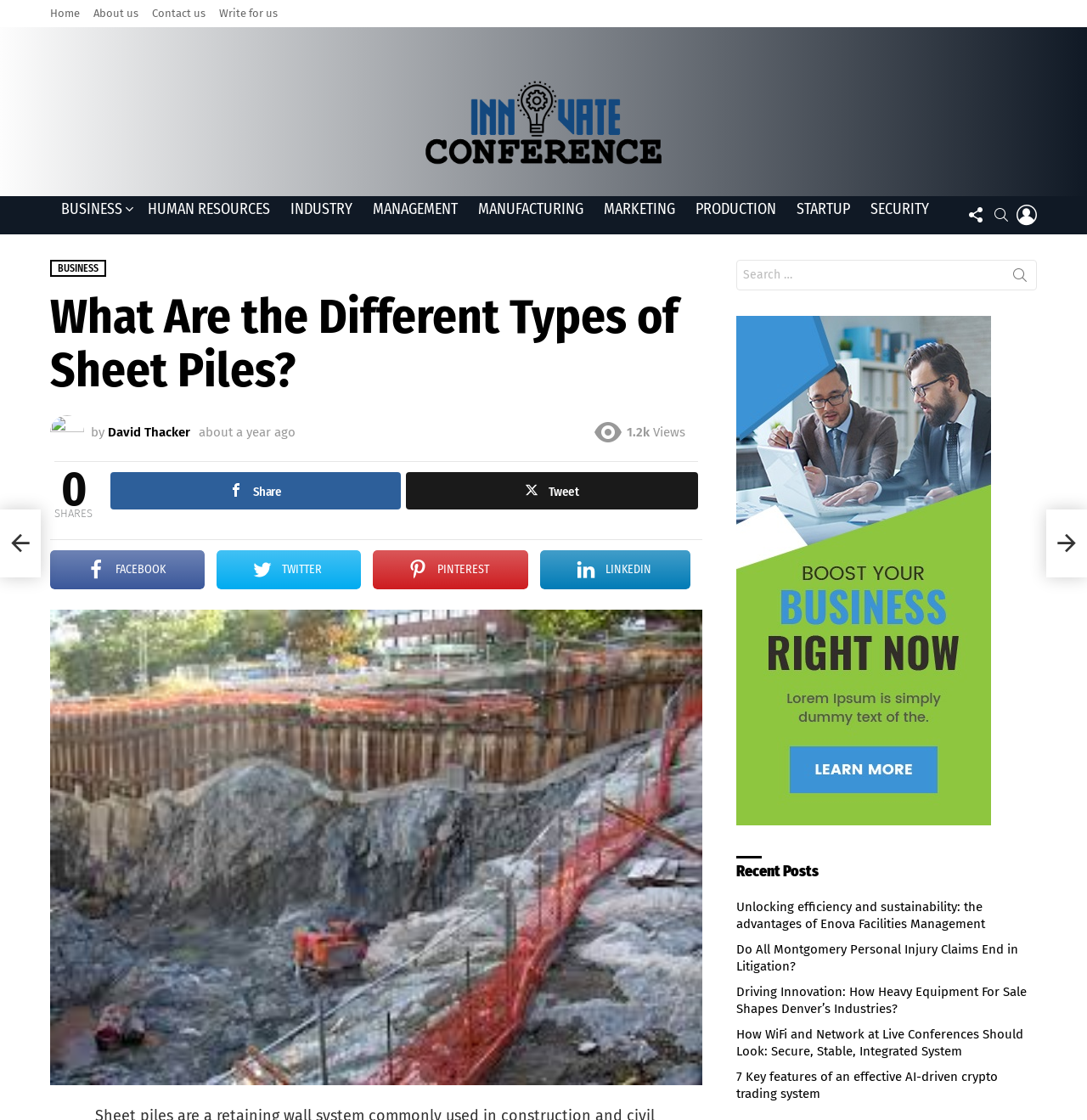Indicate the bounding box coordinates of the element that needs to be clicked to satisfy the following instruction: "View the image of DSCN4725". The coordinates should be four float numbers between 0 and 1, i.e., [left, top, right, bottom].

None